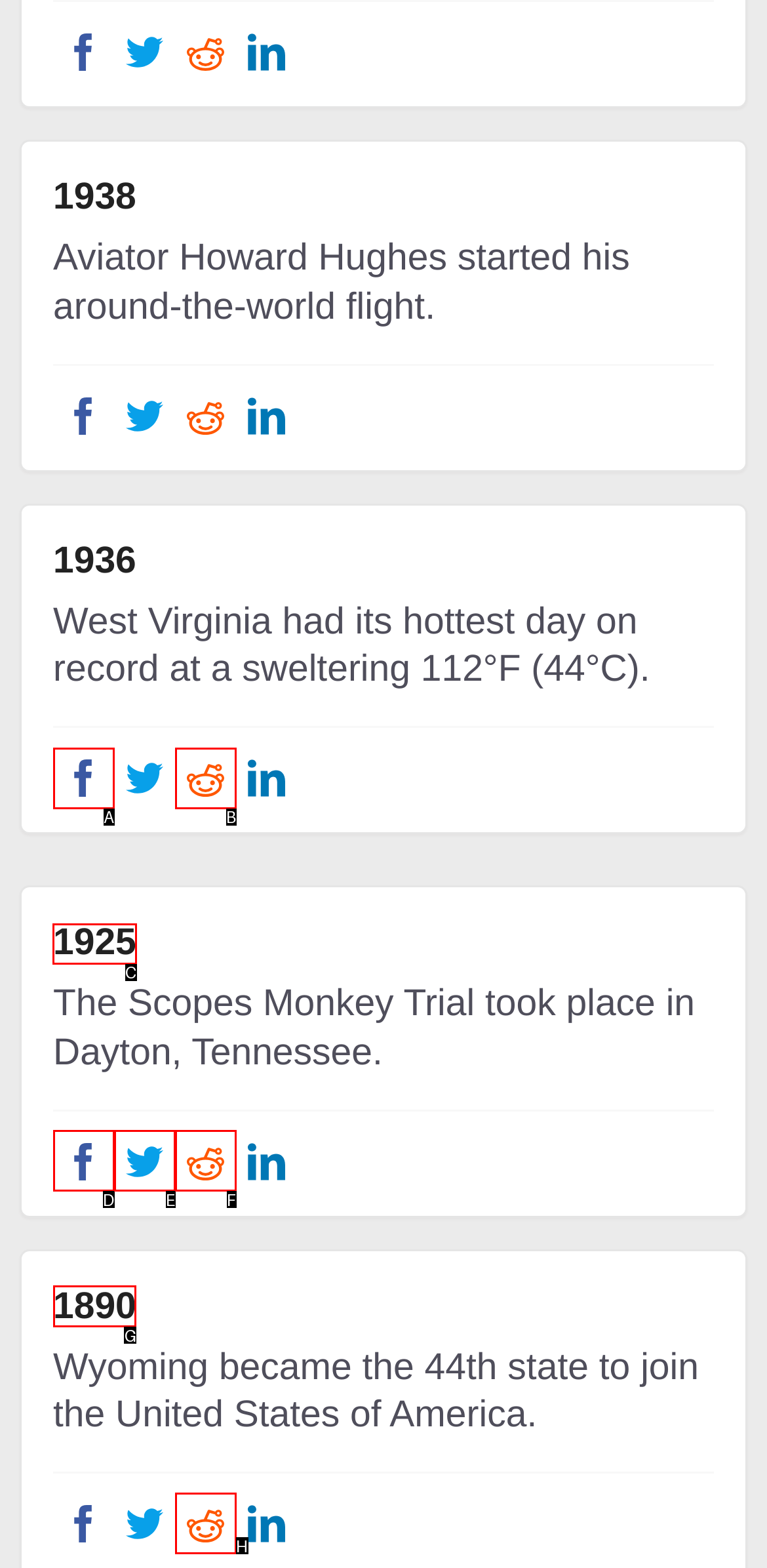Determine which HTML element I should select to execute the task: Learn about the Scopes Monkey Trial
Reply with the corresponding option's letter from the given choices directly.

C